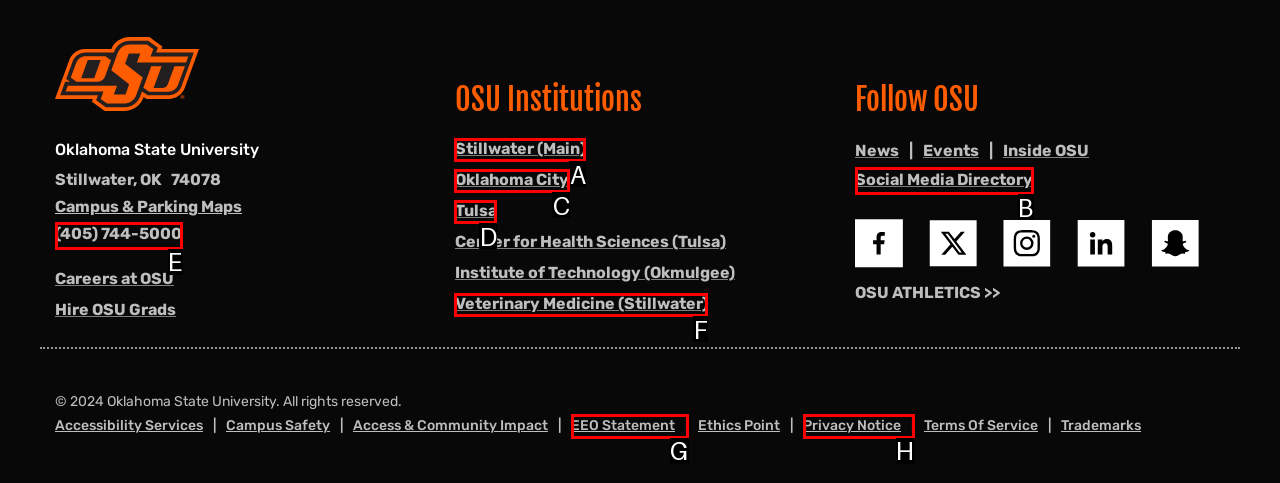Tell me which one HTML element I should click to complete the following task: Visit Oklahoma City campus Answer with the option's letter from the given choices directly.

C